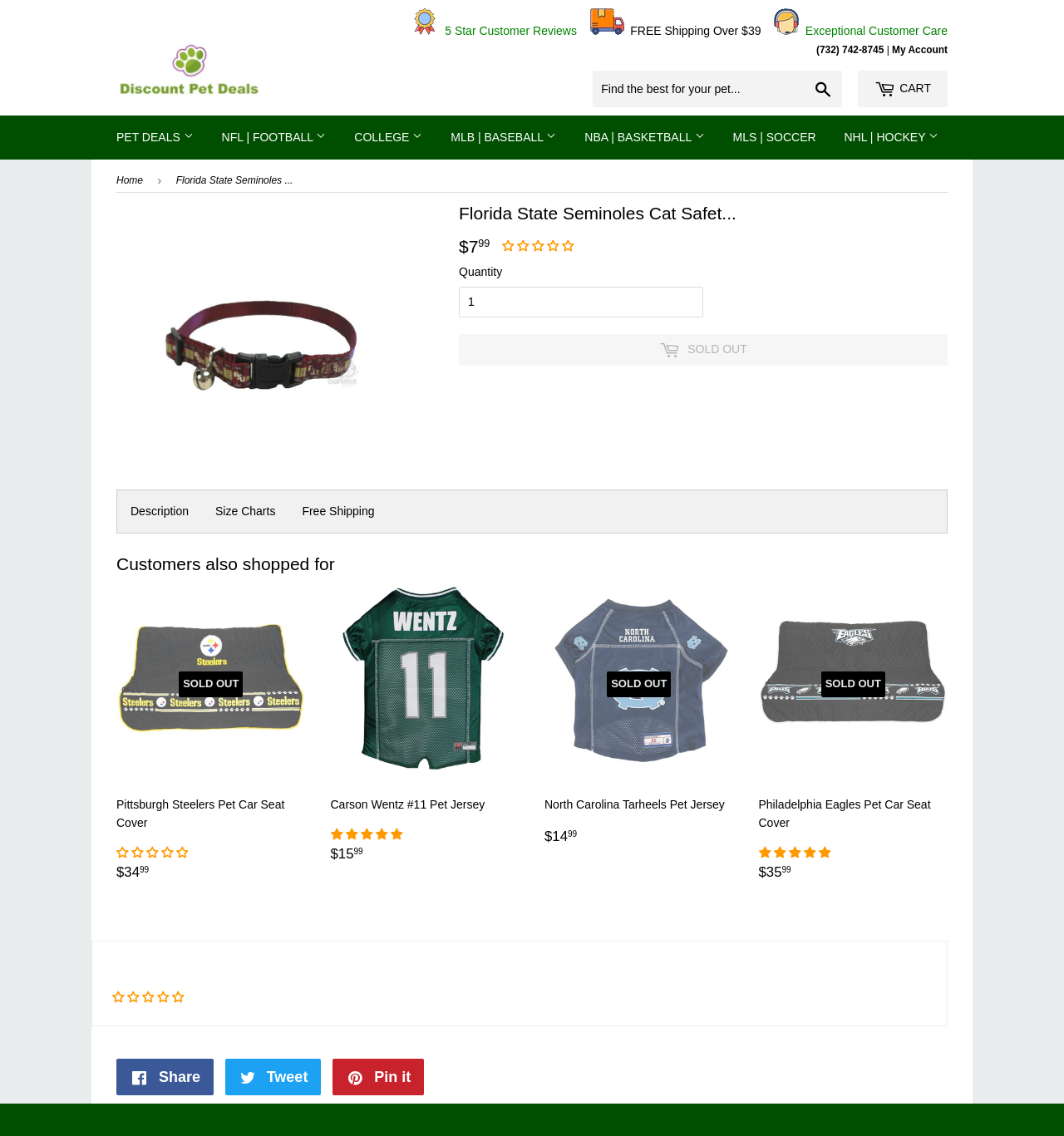What is the rating of the Carson Wentz #11 Pet Jersey?
Look at the image and answer the question using a single word or phrase.

5.00 stars